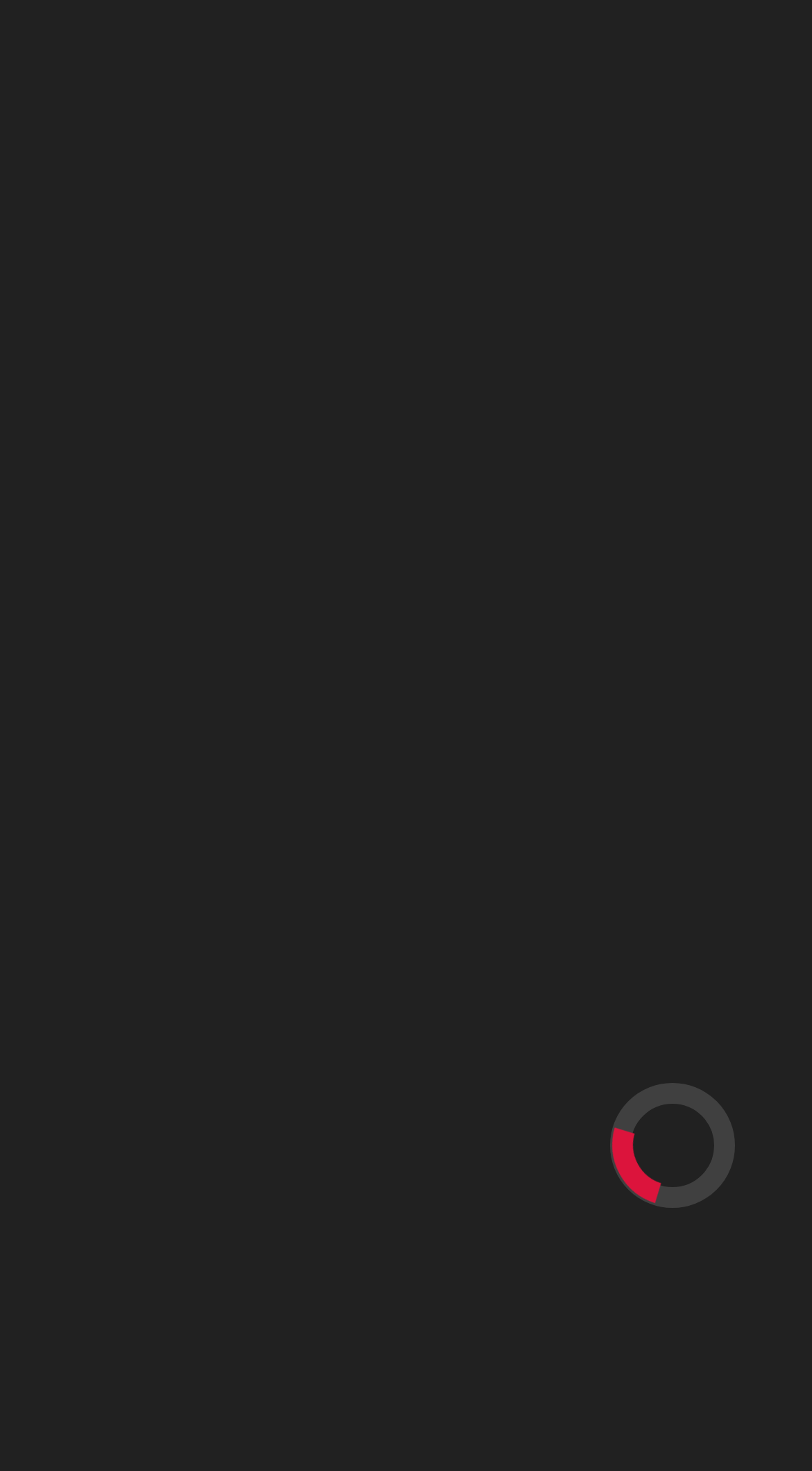Give a one-word or short phrase answer to the question: 
What is the score of the game?

45-24